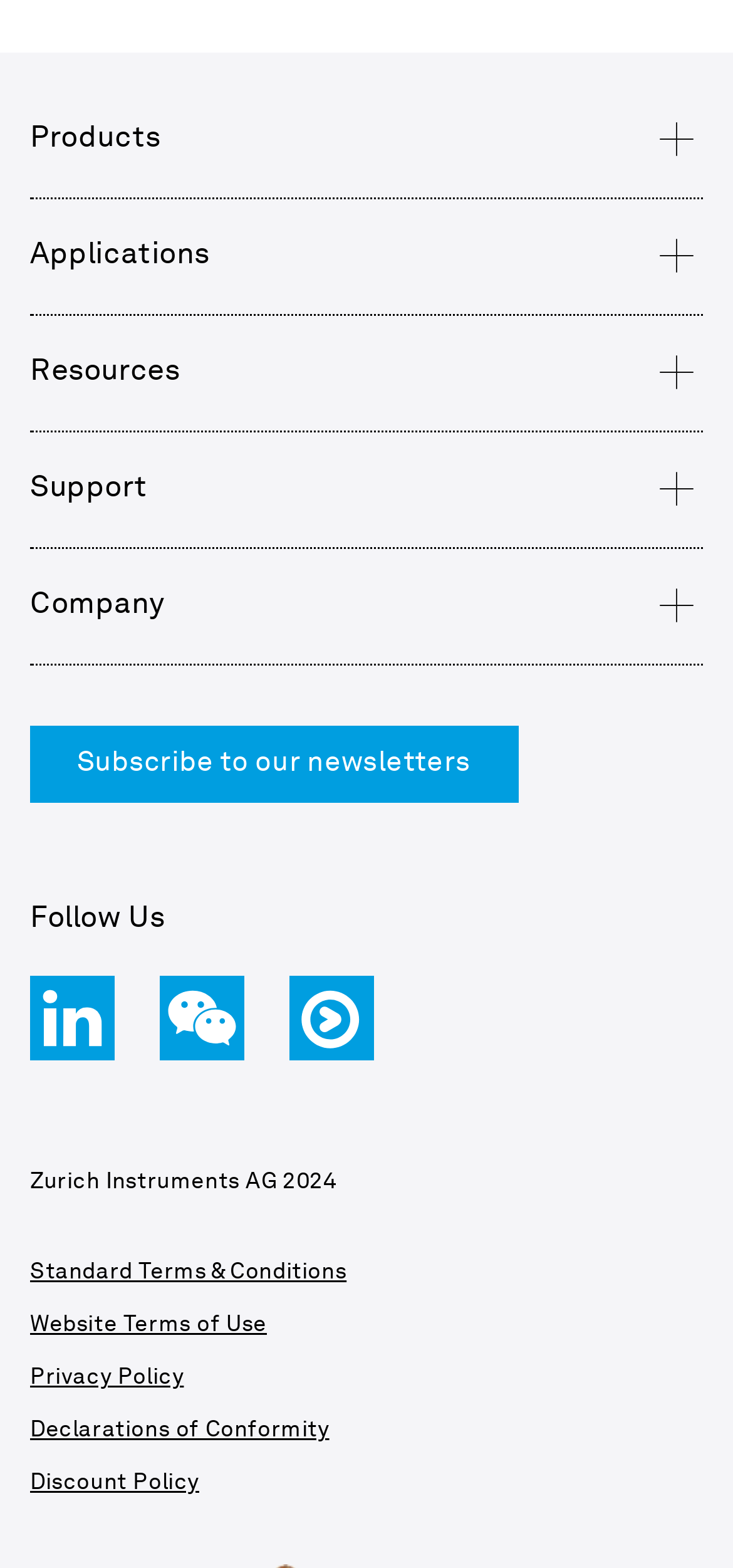How many menu categories are in the footer?
Using the image, give a concise answer in the form of a single word or short phrase.

5